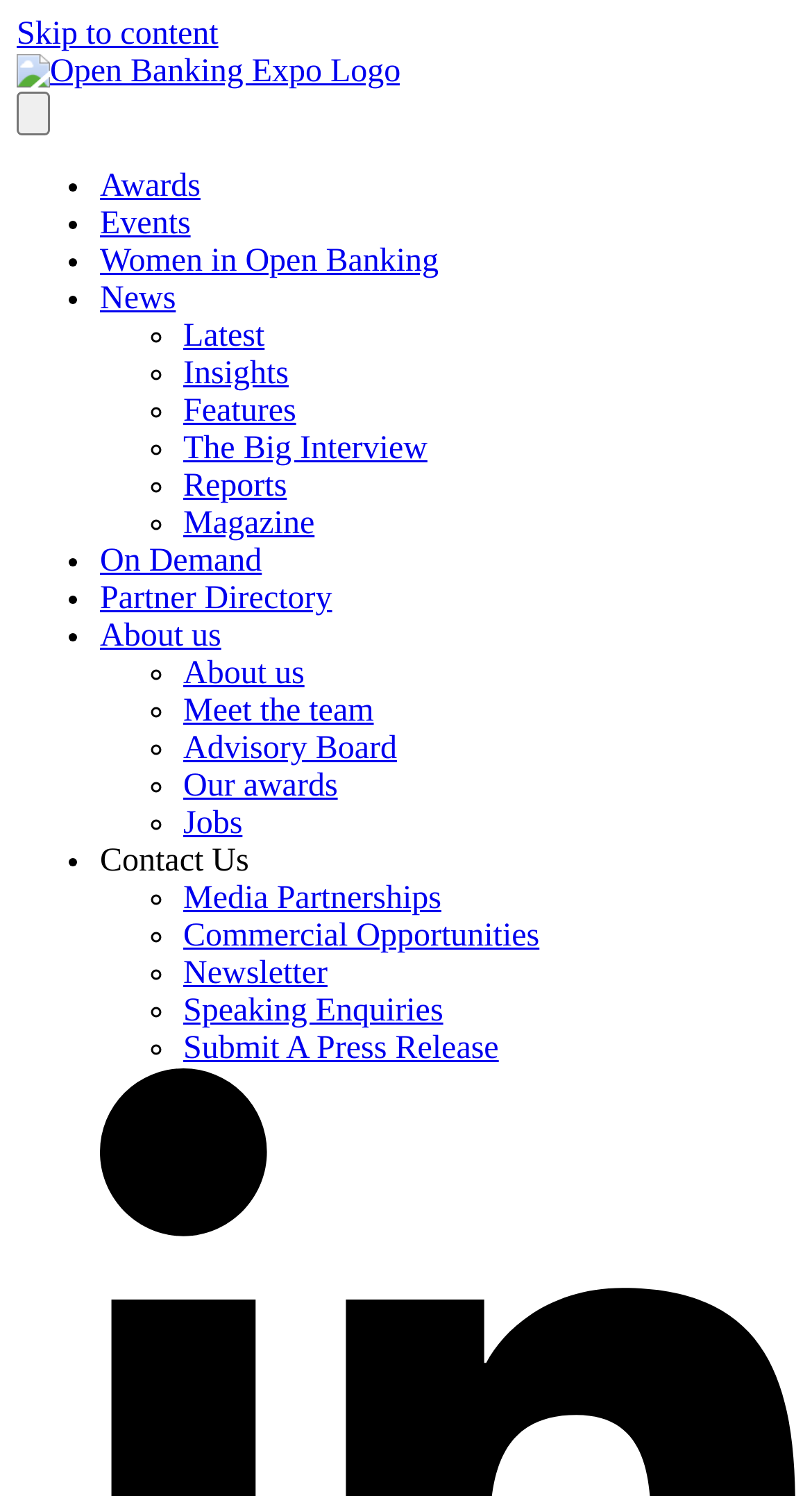Respond with a single word or phrase:
How many menu items are there?

21